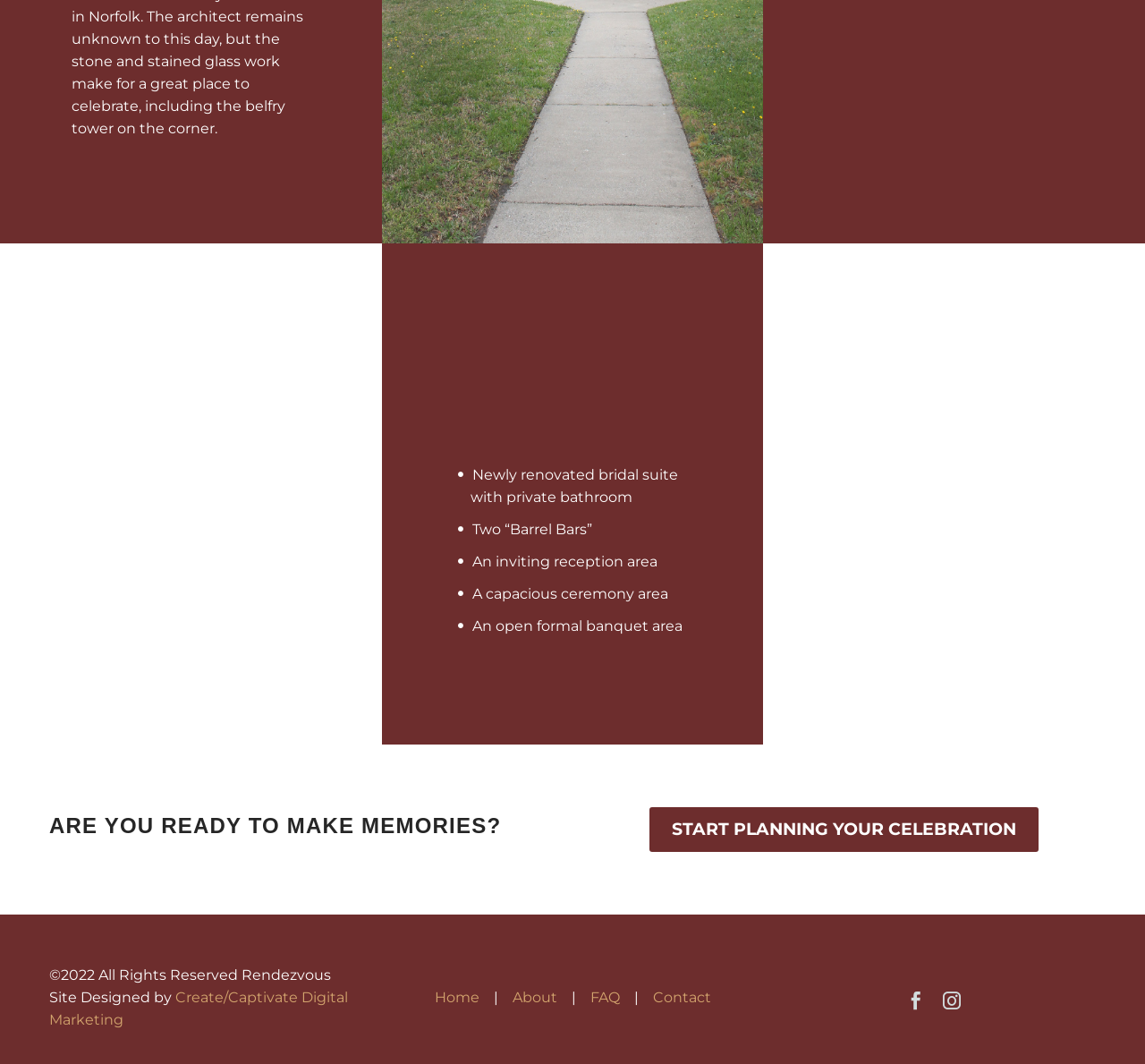What is the purpose of the 'Barrel Bars'? Refer to the image and provide a one-word or short phrase answer.

For reception